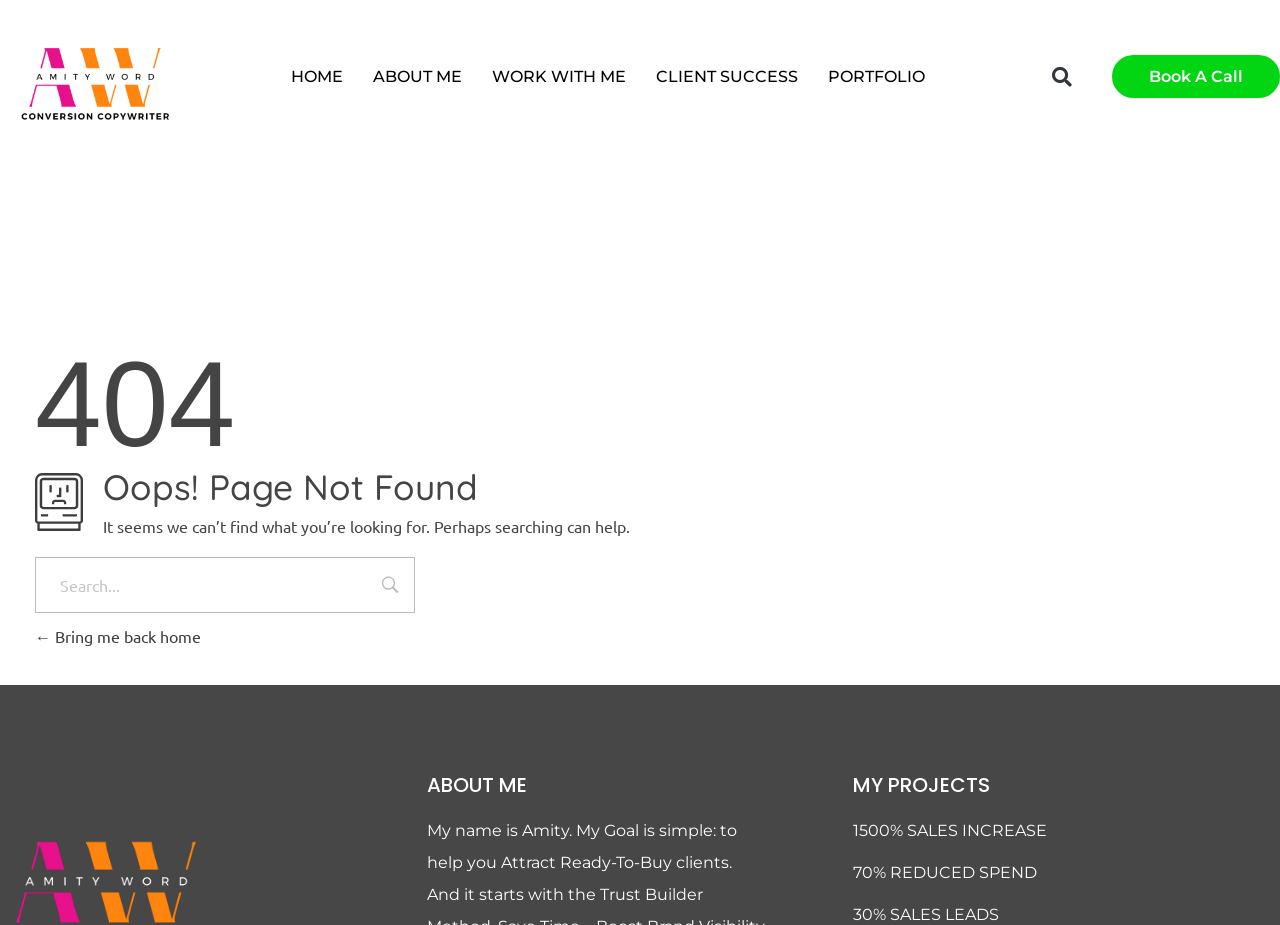What is the alternative action provided?
Look at the screenshot and respond with a single word or phrase.

Bring me back home